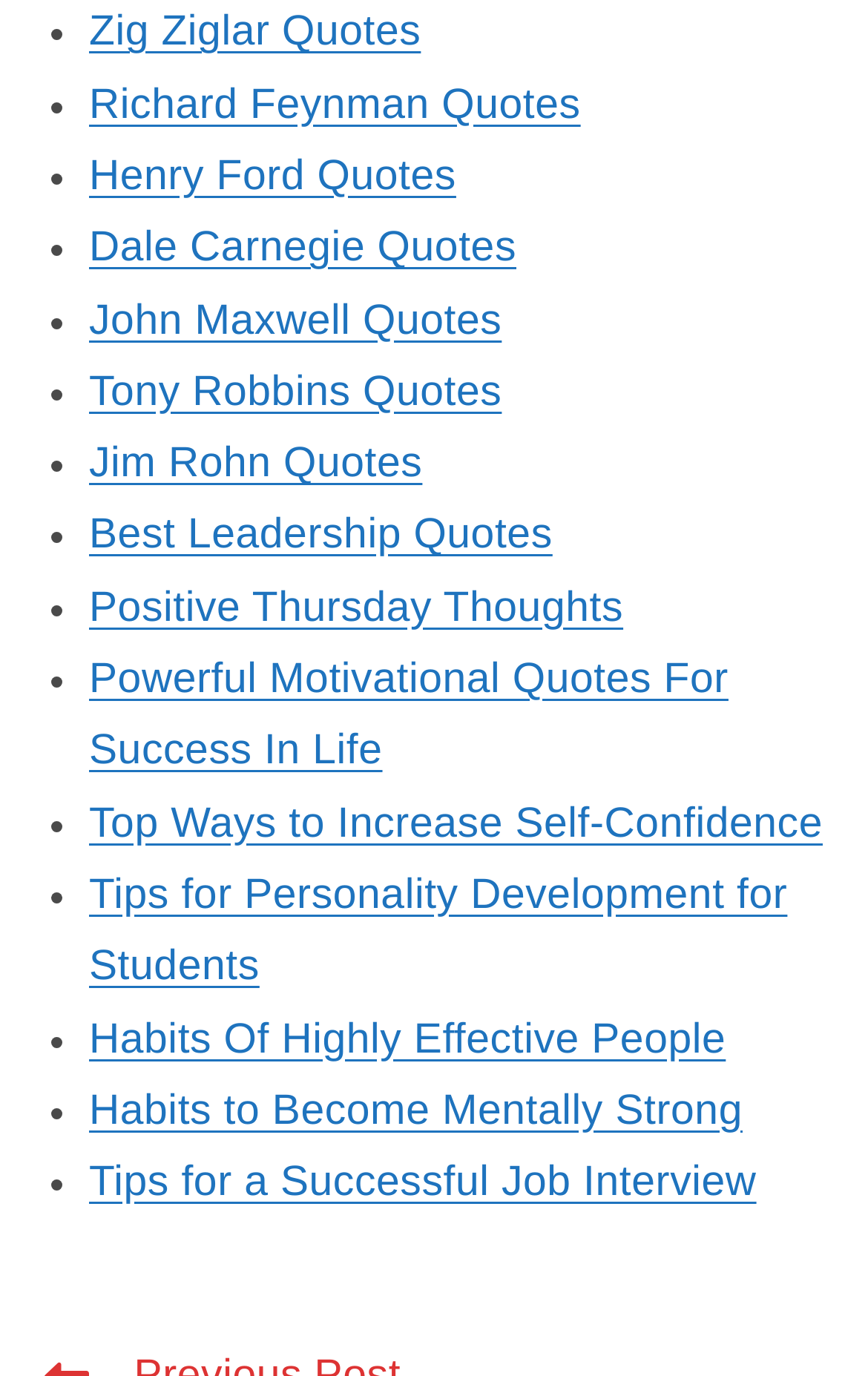Find the UI element described as: "Tony Robbins Quotes" and predict its bounding box coordinates. Ensure the coordinates are four float numbers between 0 and 1, [left, top, right, bottom].

[0.103, 0.268, 0.578, 0.302]